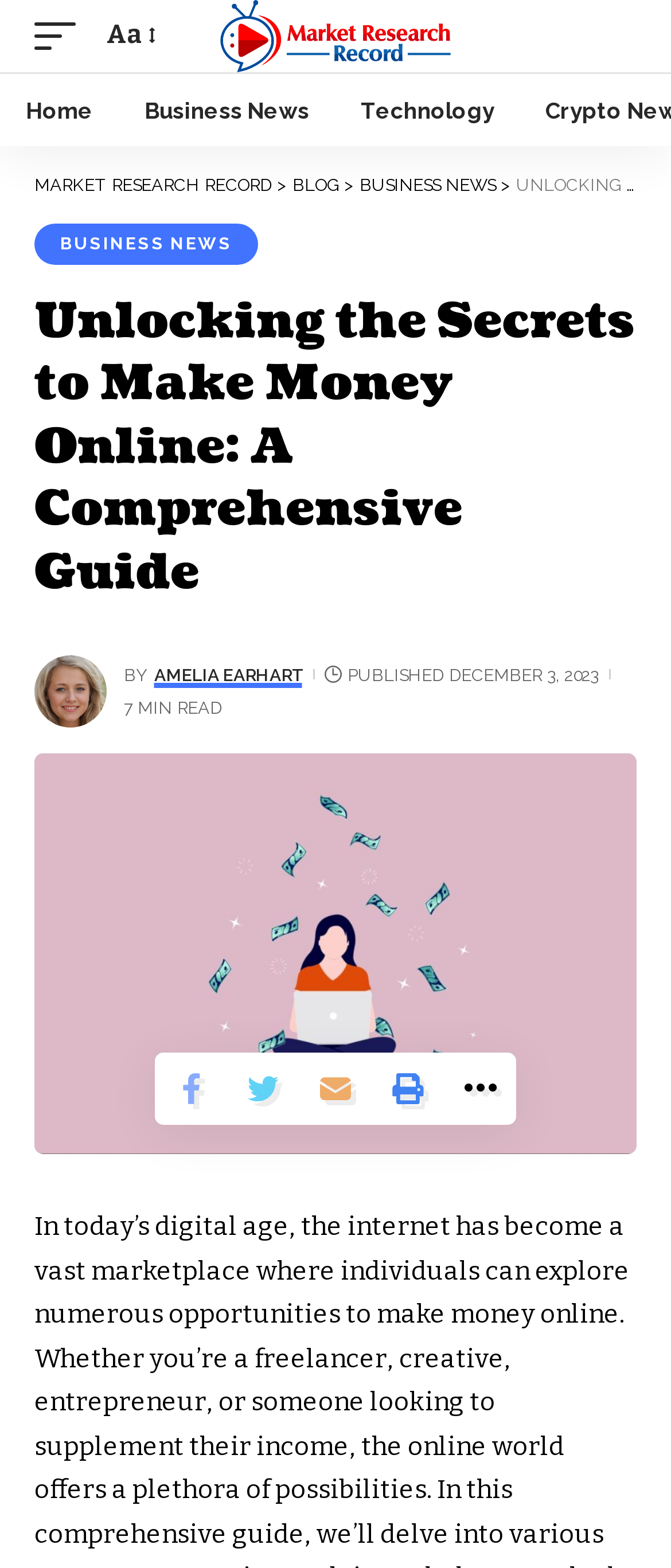Utilize the information from the image to answer the question in detail:
Who is the author of the article?

The author of the article can be determined by looking at the link 'Amelia Earhart' which is located below the heading and has an associated image.